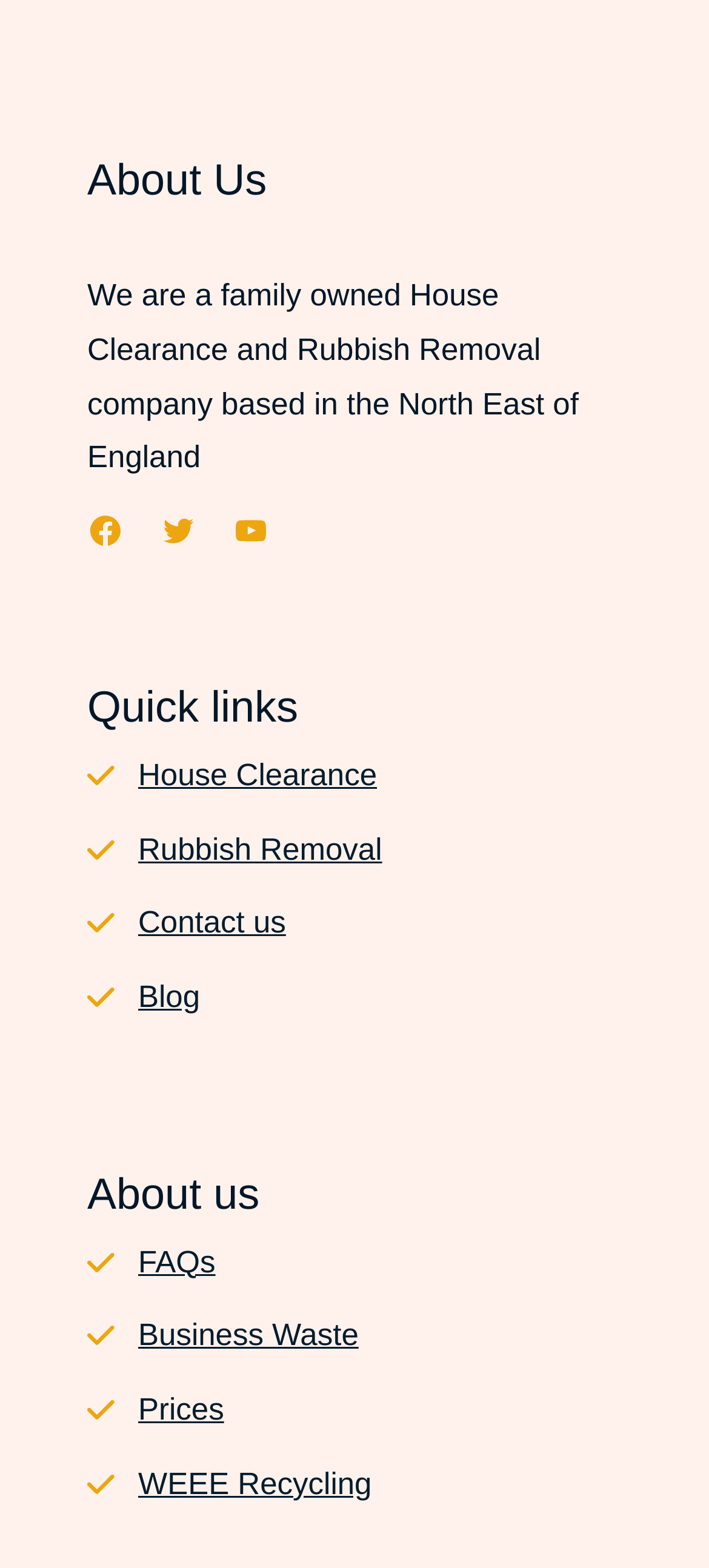Given the element description "+" in the screenshot, predict the bounding box coordinates of that UI element.

None